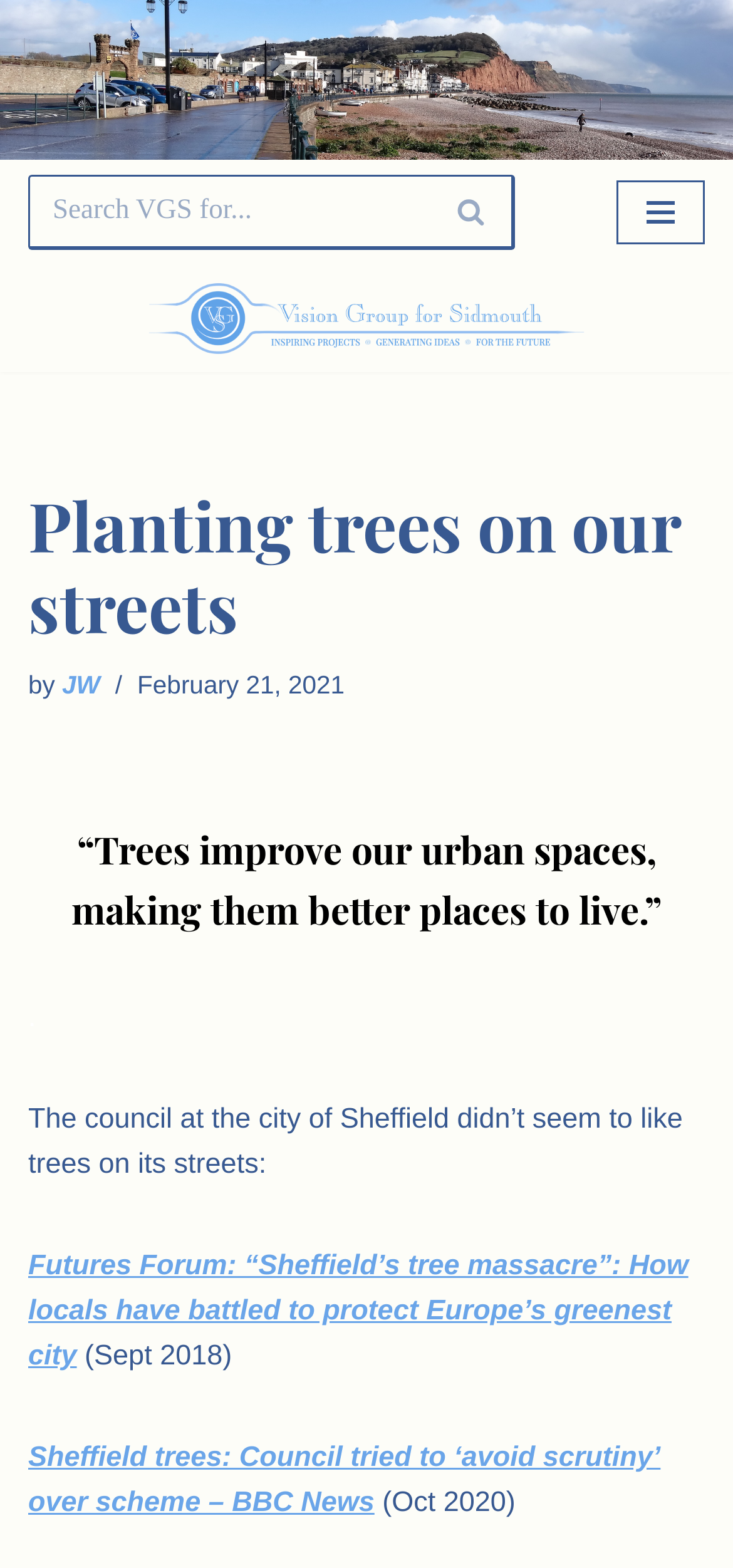By analyzing the image, answer the following question with a detailed response: What is the author of the article?

The author of the article can be found by looking at the text 'by' followed by the author's name 'JW' which is a link element.